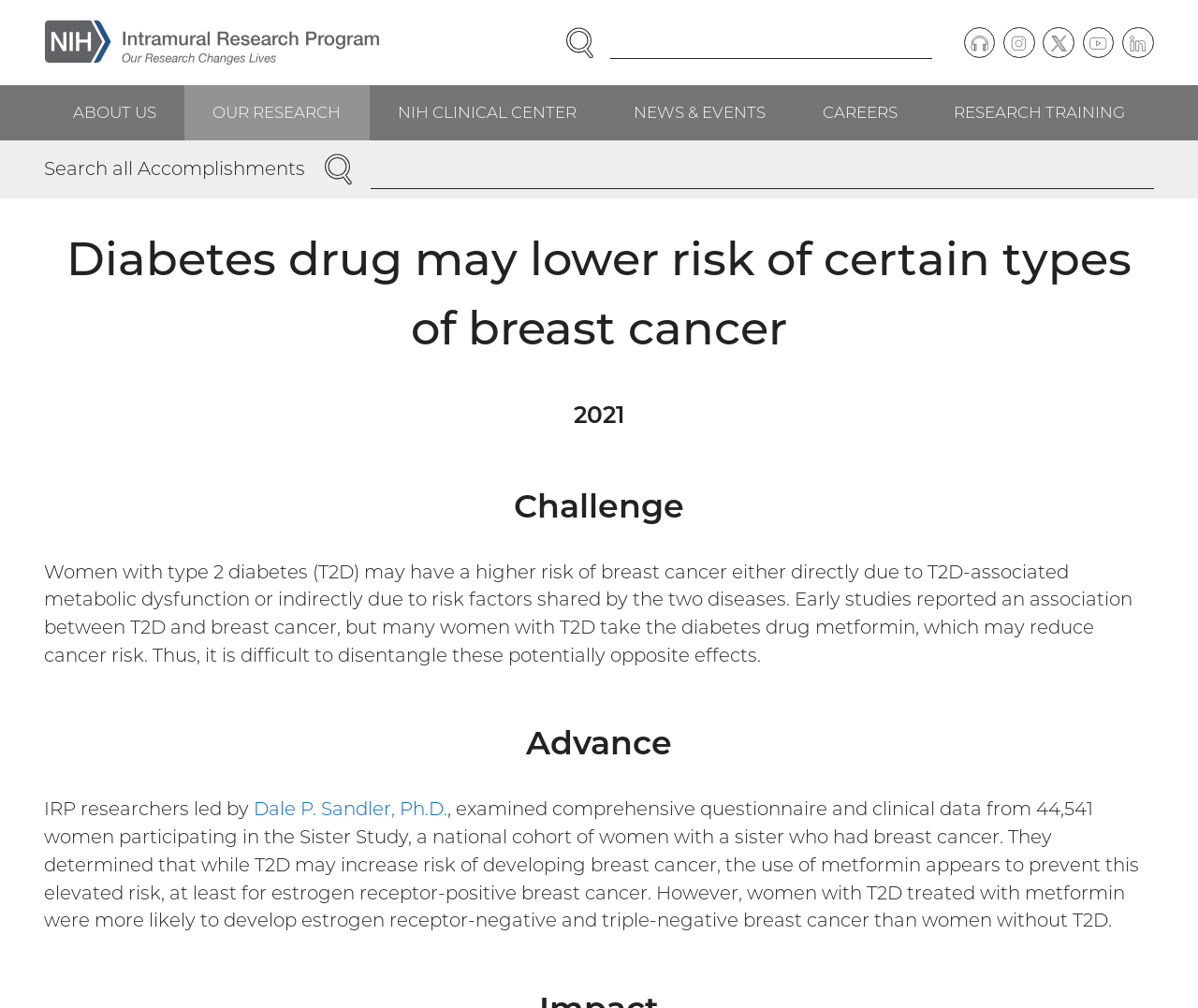Kindly determine the bounding box coordinates of the area that needs to be clicked to fulfill this instruction: "Go to the NIH Intramural Research Program homepage".

[0.03, 0.012, 0.324, 0.073]